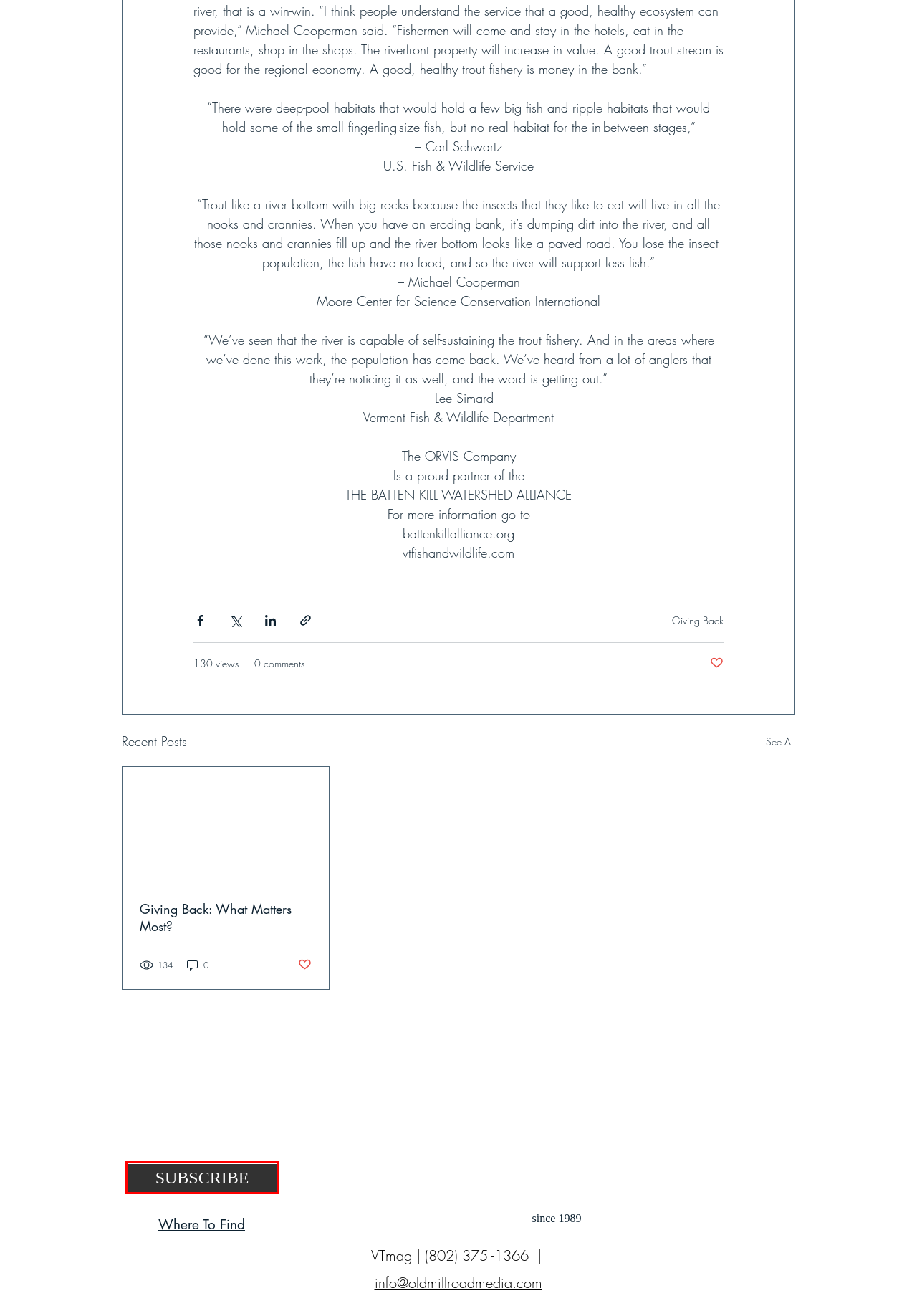Examine the screenshot of a webpage with a red bounding box around an element. Then, select the webpage description that best represents the new page after clicking the highlighted element. Here are the descriptions:
A. NEW SUBSCRIPTION | Vtmag
B. Giving Back: What Matters Most?
C. Where to Find | Vtmag
D. Town Guide
E. Featured Stories | Vtmag
F. Crossword Puzzles
G. Giving Back
H. VERMONT Magazine | VTmag

A